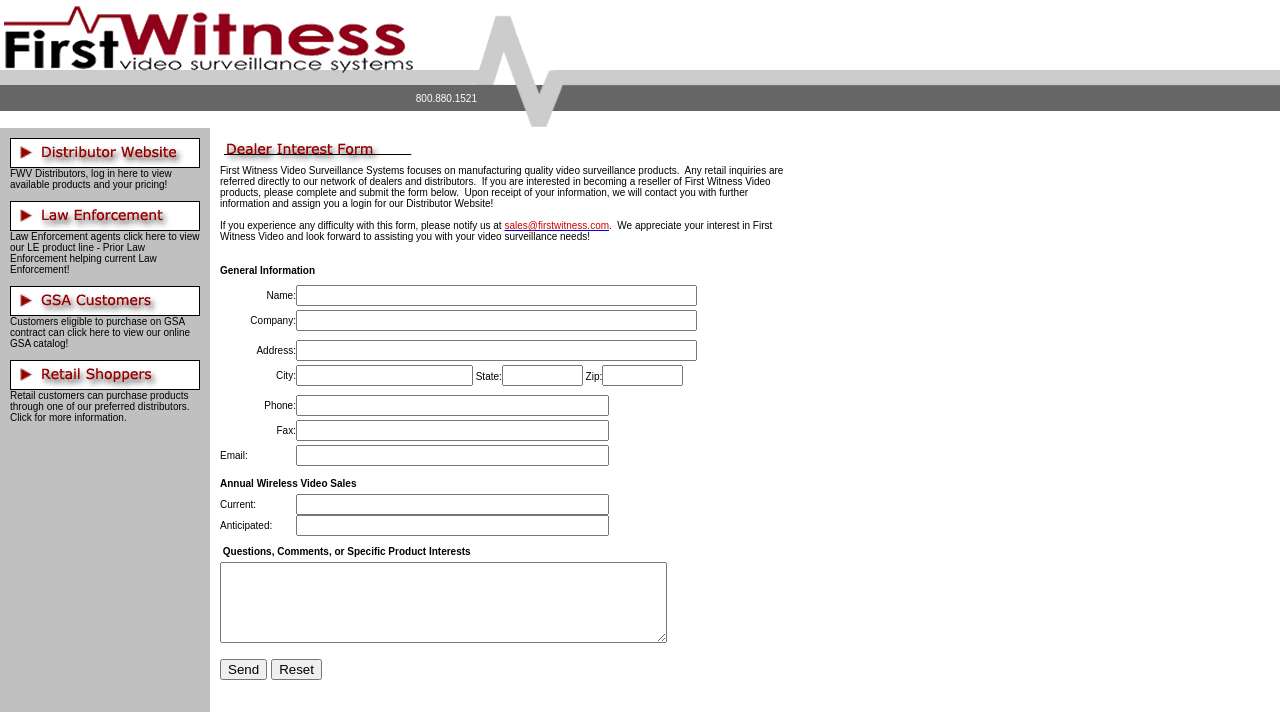Generate a thorough description of the webpage.

The webpage is for First Witness Video Surveillance Systems. At the top, there is a layout table with several cells, each containing an image. Below this table, there is another table with a single cell spanning the entire width, containing an image and several links with descriptive text, including "FWV Distributors, log in here to view available products and your pricing!", "Law Enforcement agents click here to view our LE product line - Prior Law Enforcement helping current Law Enforcement!", and "Customers eligible to purchase on GSA contract can click here to view our online GSA catalog!". 

To the right of these links, there is a static text "If you experience any difficulty with this form, please notify us at" followed by a link to "sales@firstwitness.com". Below this, there is a static text "We appreciate your interest in First Witness Video and look forward to assisting you with your video surveillance needs!". 

Further down, there is a layout table with multiple rows, each containing form fields with labels such as "Name:", "Company:", "Address:", "City:", "State: Zip:", "Phone:", "Fax:", and "Email:". Each of these fields has a corresponding textbox where users can input their information.